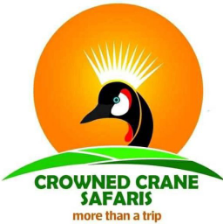What is the symbolic meaning of the green color?
From the screenshot, provide a brief answer in one word or phrase.

growth and lush landscapes